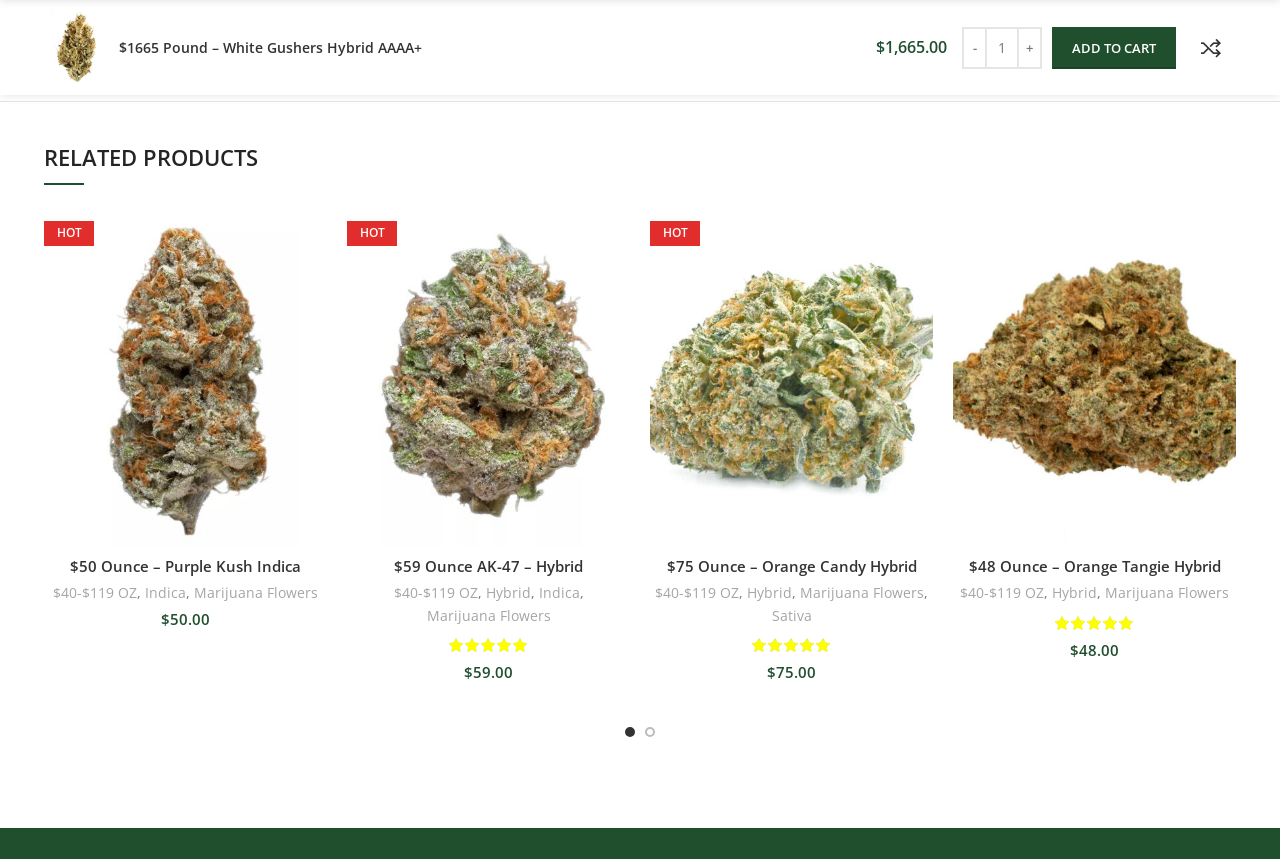What type of products are listed on this webpage?
Examine the image closely and answer the question with as much detail as possible.

Based on the webpage content, I can see that there are multiple products listed with names like 'Purple Kush Indica', 'AK-47 - Hybrid', 'Orange Candy Hybrid', etc. These names suggest that the products are related to marijuana, and the prices and quantities listed also support this conclusion.